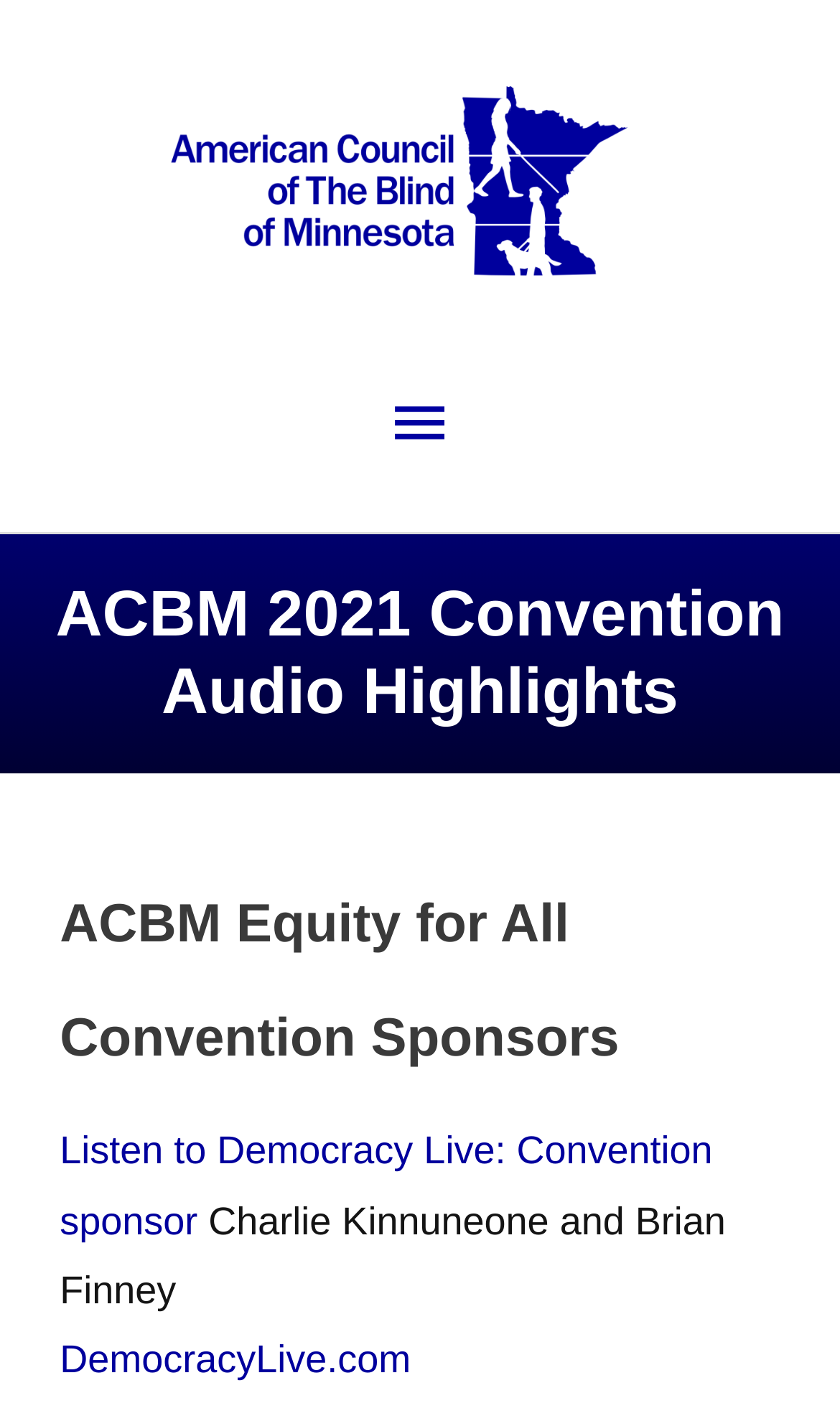What is the name of the organization?
Based on the image, answer the question with as much detail as possible.

The name of the organization can be found in the link element with the text 'American Council of the Blind of Minnesota' which is located at the top of the webpage, and also in the image element with the same text, indicating that it is the title of the webpage and the name of the organization.